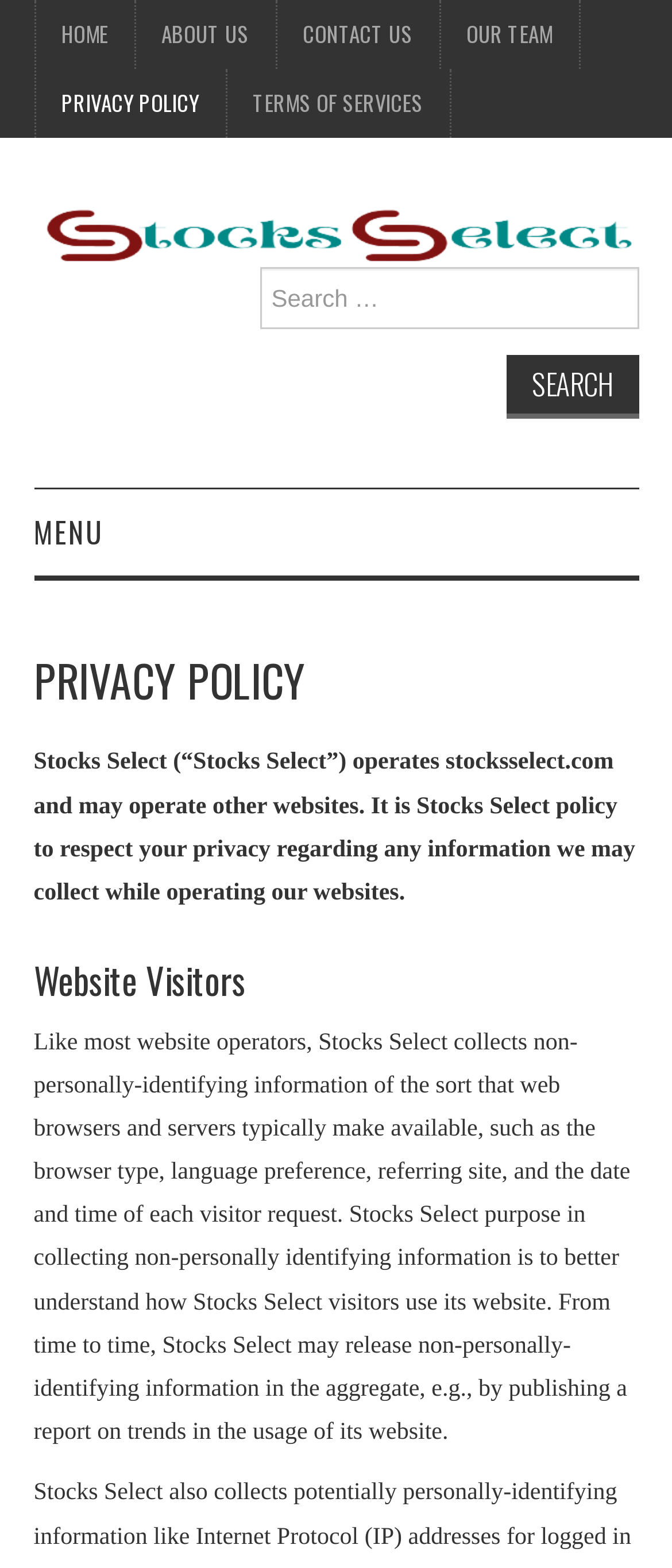Could you locate the bounding box coordinates for the section that should be clicked to accomplish this task: "search for stocks".

[0.386, 0.17, 0.95, 0.267]